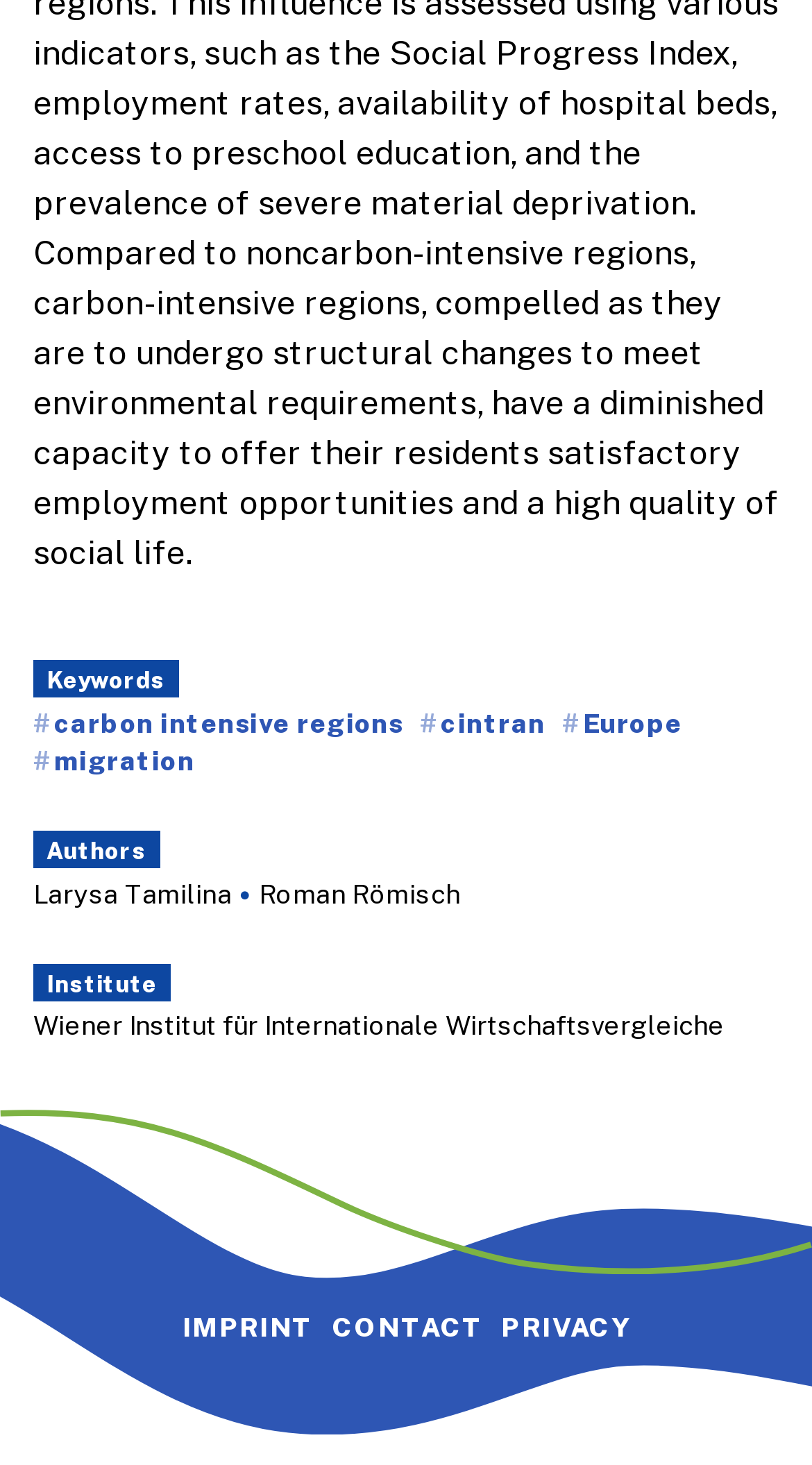Please give a succinct answer to the question in one word or phrase:
How many links are in the footer?

3